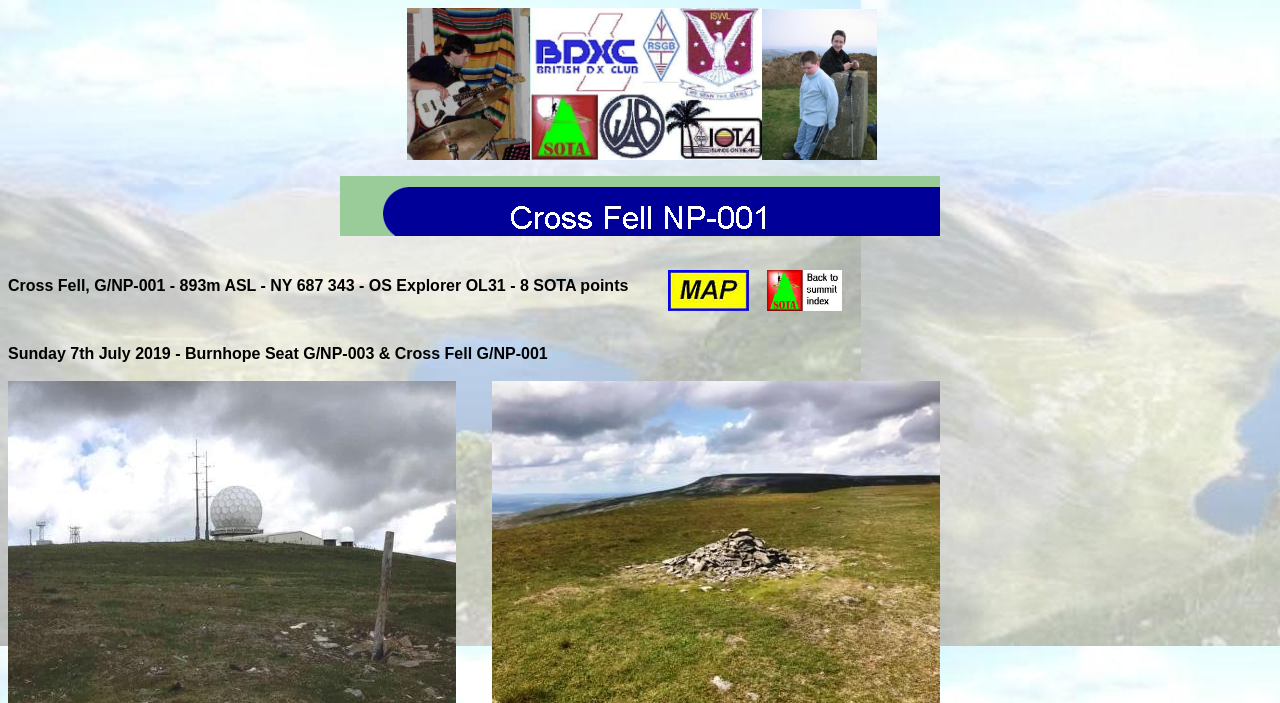What is the name of the person who can be emailed?
Based on the screenshot, give a detailed explanation to answer the question.

The question can be answered by looking at the link 'Tom Read - click to email me' which is a part of the text 'Tom Read - click to email me BDXC ISWL WAB SOTA RSGB IOTA - see my radio page for more details Liam & Jimmy Cross Fell NP-001'.